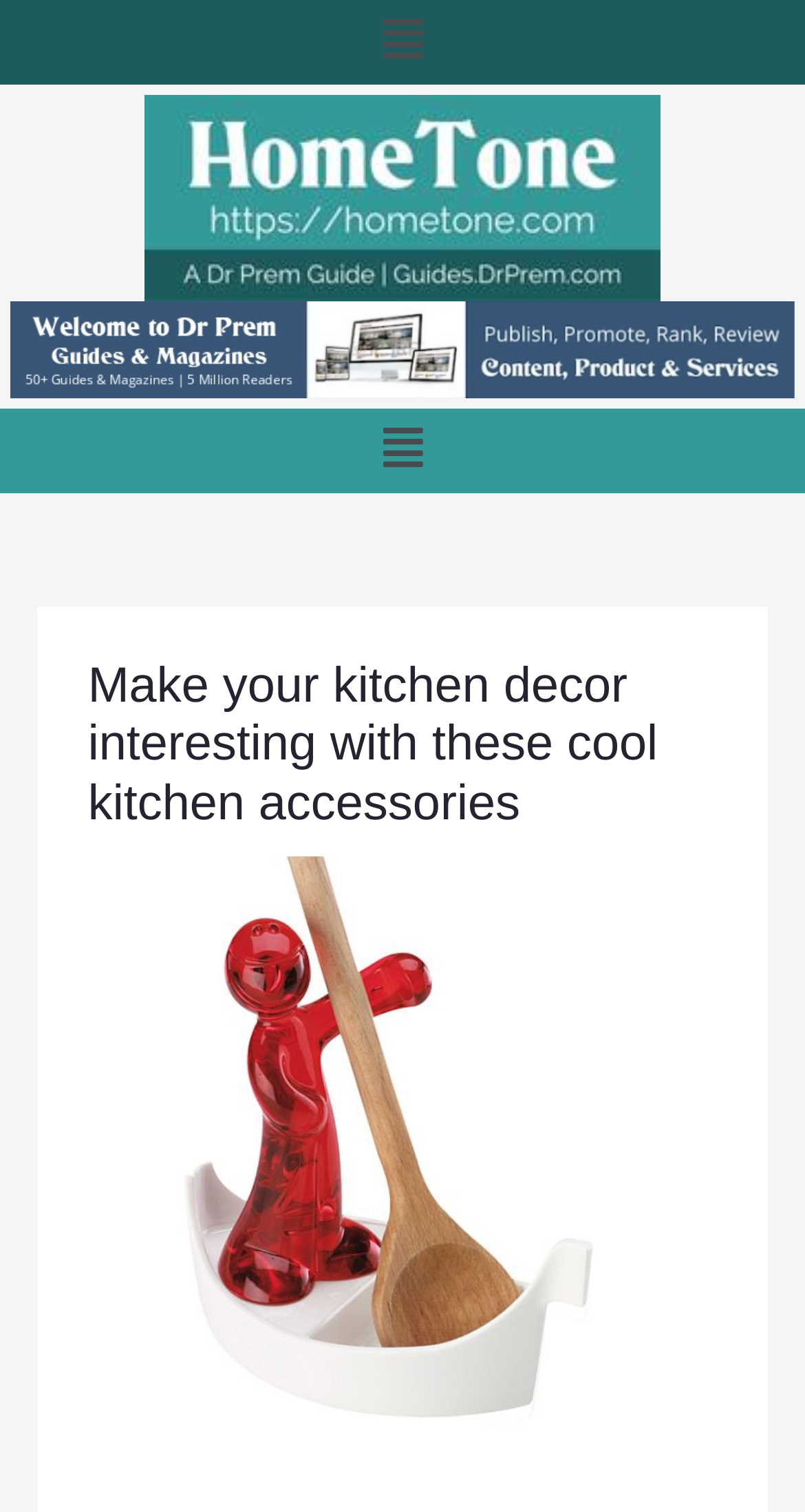Find the bounding box coordinates for the UI element that matches this description: "alt="hometone.com"".

[0.179, 0.063, 0.821, 0.199]